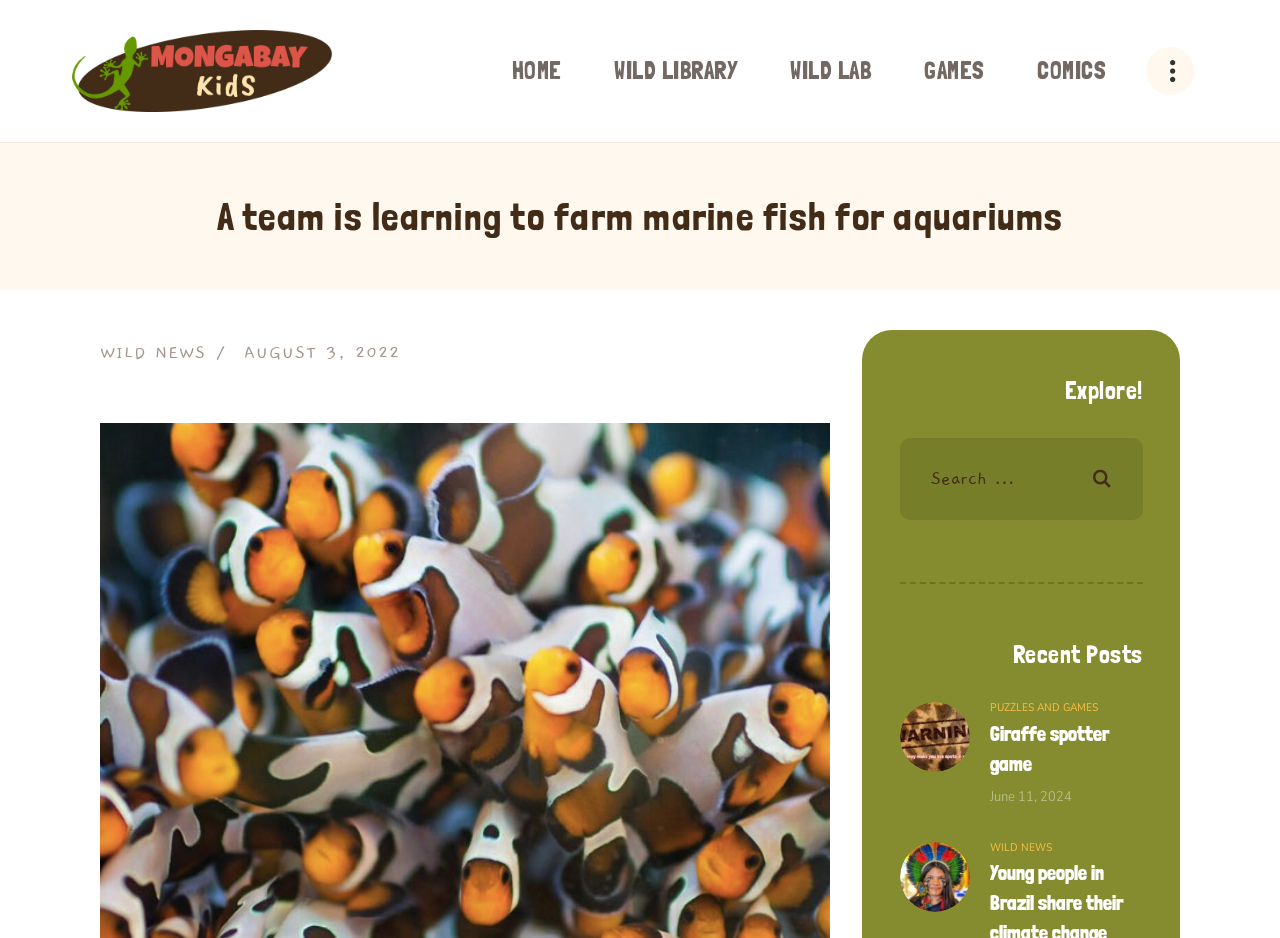Determine the bounding box coordinates for the UI element matching this description: "About Us".

[0.324, 0.132, 0.676, 0.198]